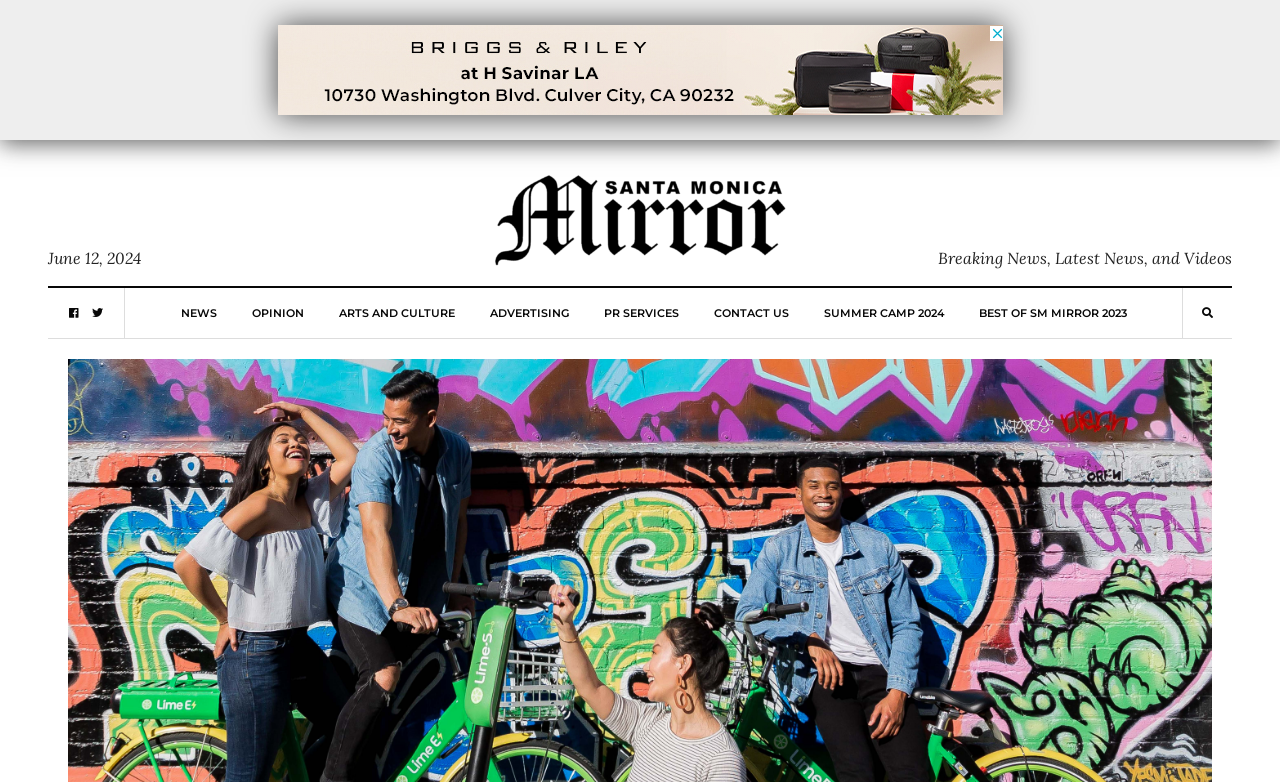Identify the bounding box coordinates of the area that should be clicked in order to complete the given instruction: "View latest news". The bounding box coordinates should be four float numbers between 0 and 1, i.e., [left, top, right, bottom].

[0.733, 0.317, 0.962, 0.343]